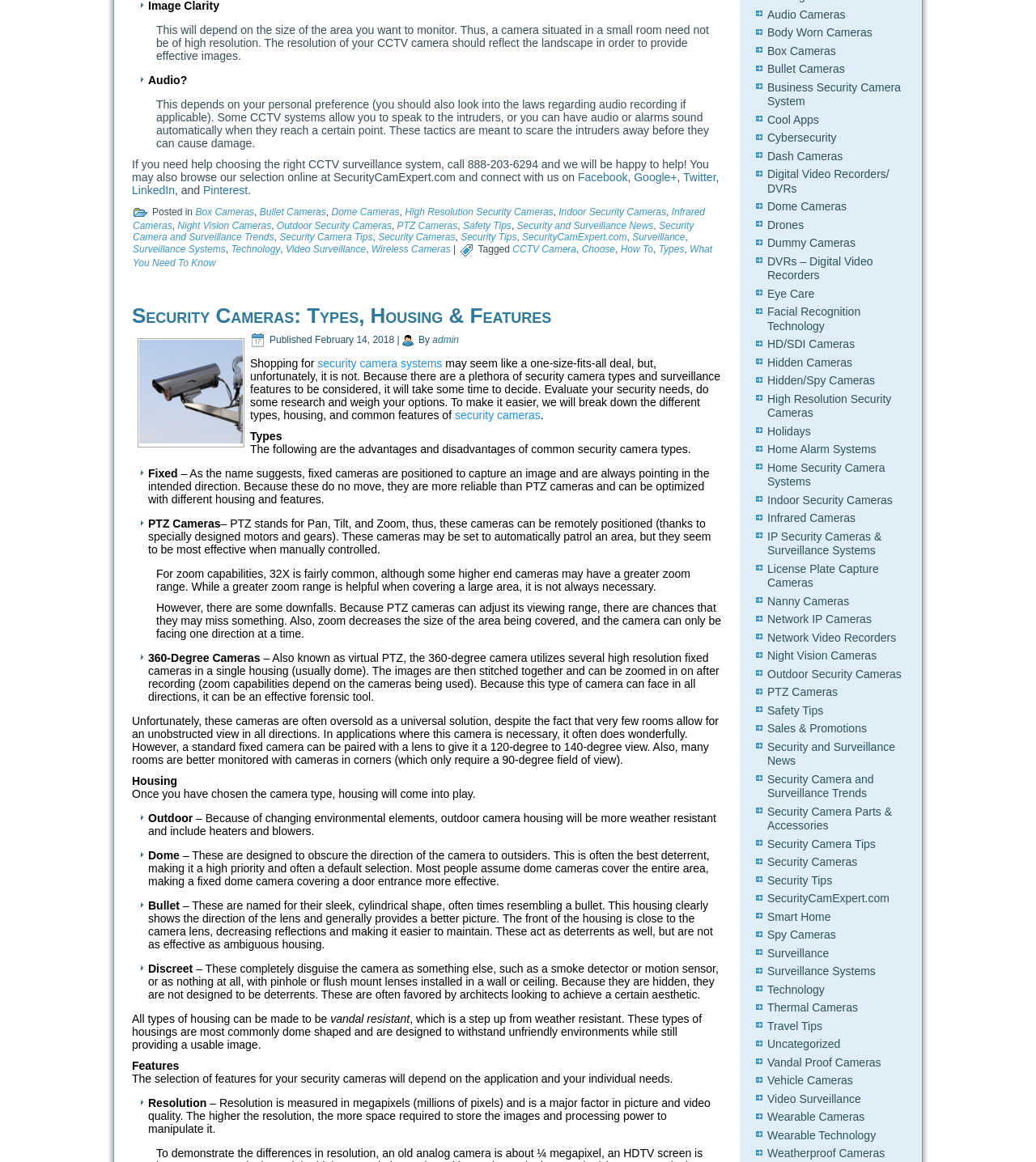Determine the bounding box coordinates of the clickable area required to perform the following instruction: "Learn about PTZ Cameras". The coordinates should be represented as four float numbers between 0 and 1: [left, top, right, bottom].

[0.143, 0.445, 0.213, 0.456]